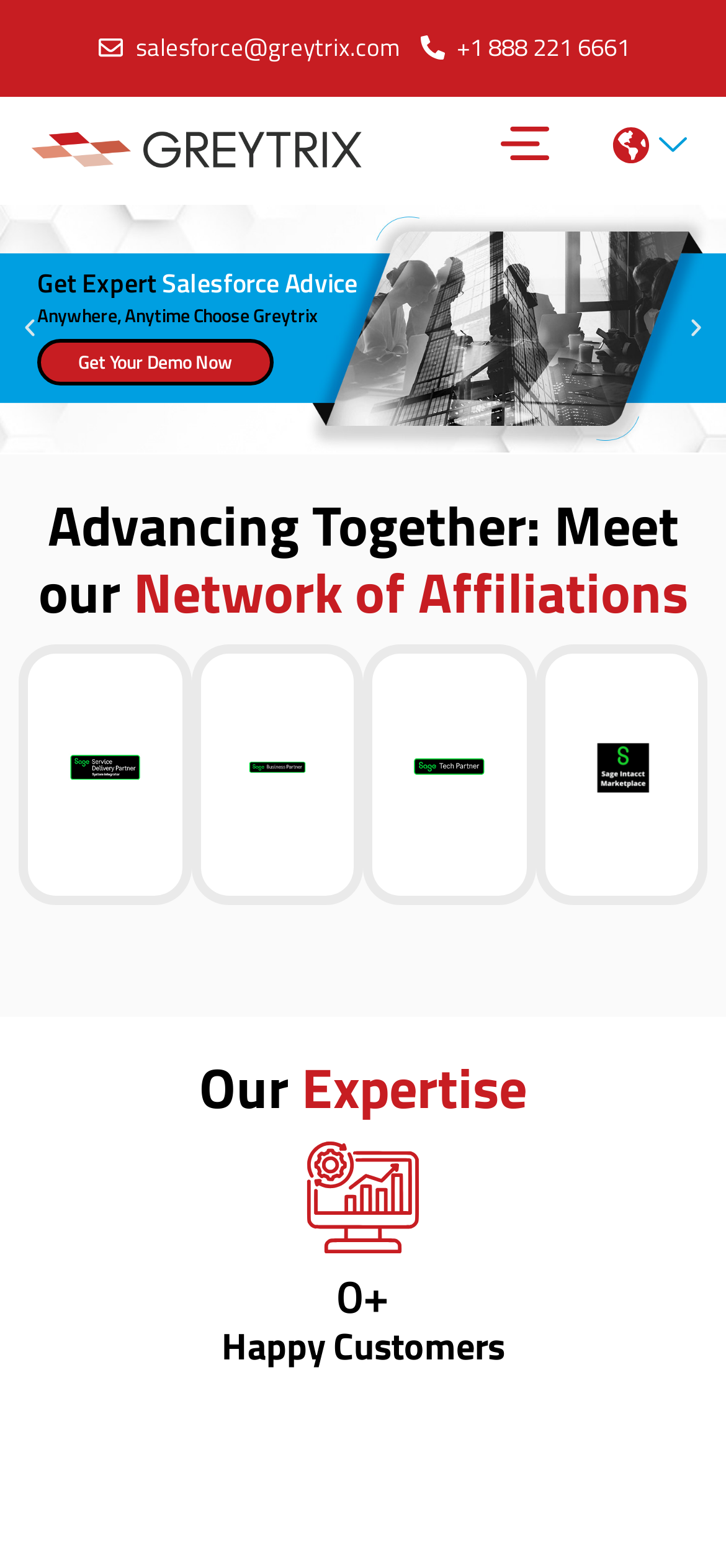What is the last section of the webpage about?
Please look at the screenshot and answer in one word or a short phrase.

Happy Customers